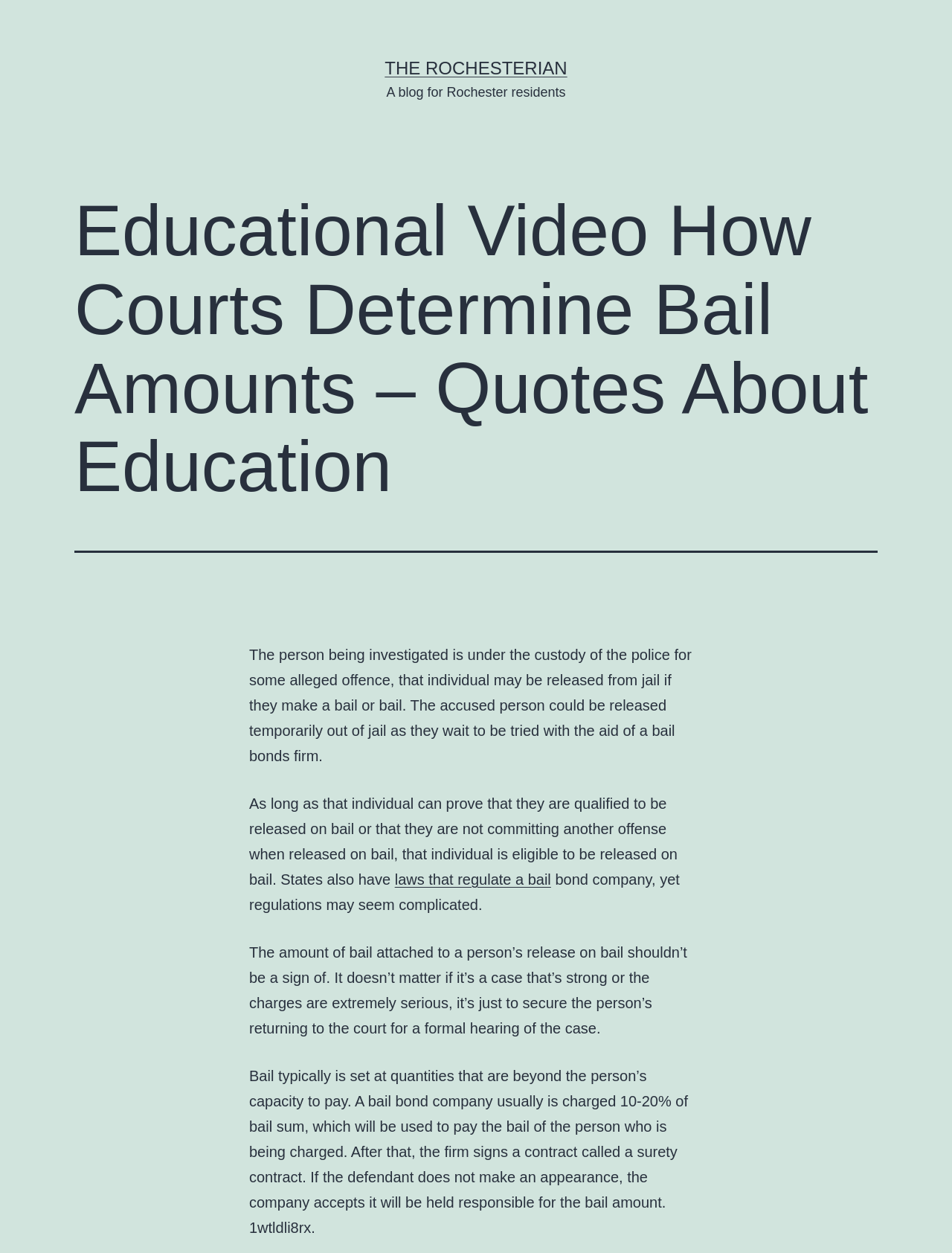Summarize the webpage in an elaborate manner.

The webpage appears to be a blog post about how courts determine bail amounts, with a focus on educational content. At the top of the page, there is a link to "THE ROCHESTERIAN" and a brief description of the blog as "A blog for Rochester residents". 

Below this, there is a header section that contains the title of the blog post, "Educational Video How Courts Determine Bail Amounts – Quotes About Education". 

The main content of the page is a series of paragraphs that discuss the process of bail and how it works. The text explains that a person being investigated can be released from jail if they make a bail, and that the amount of bail is not a reflection of the strength of the case or the seriousness of the charges. It also explains how bail bond companies work, charging a percentage of the bail amount and signing a surety contract that holds them responsible if the defendant does not appear in court.

There are no images on the page, and the content is primarily composed of text. The layout is straightforward, with the title and header at the top, followed by the main content in a series of paragraphs.